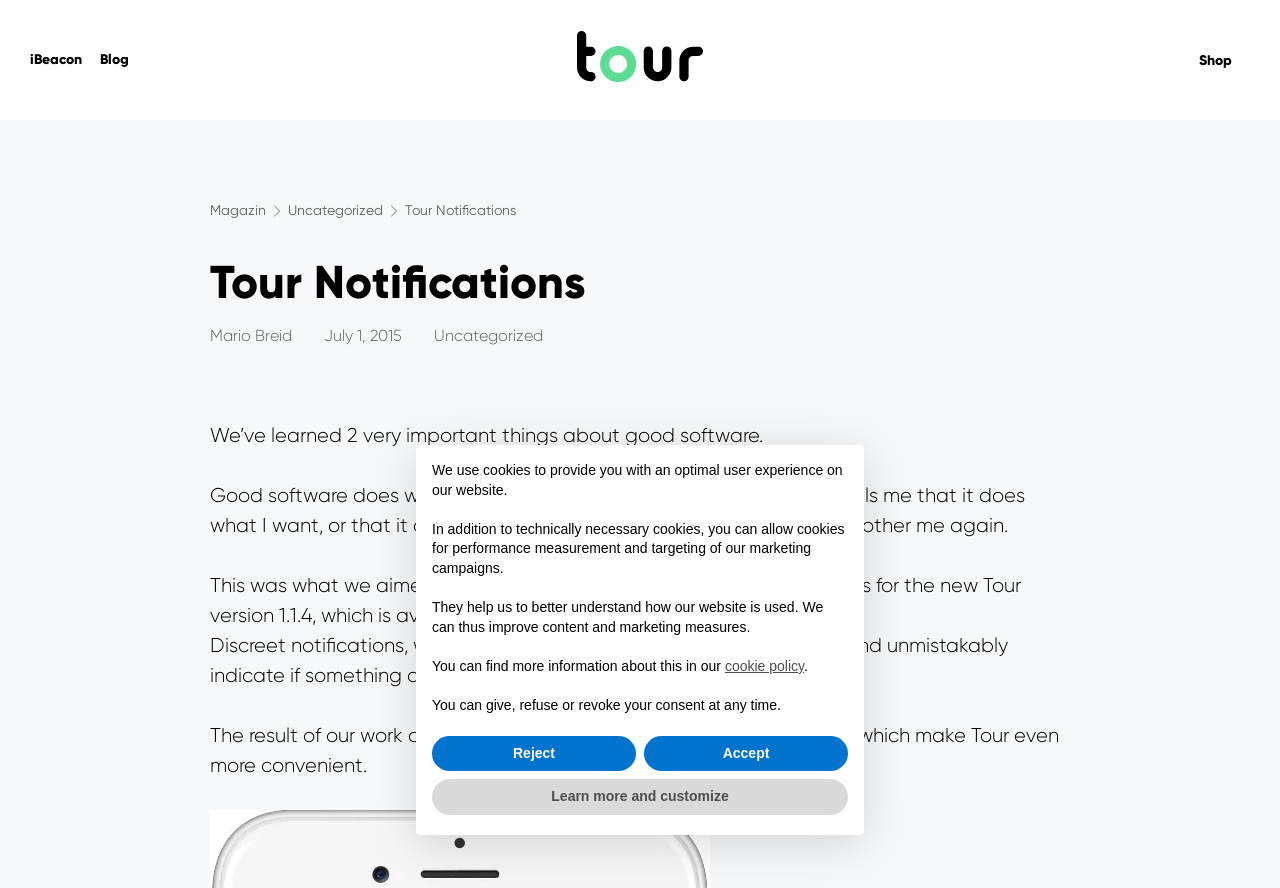Please predict the bounding box coordinates of the element's region where a click is necessary to complete the following instruction: "Go to the Magazin". The coordinates should be represented by four float numbers between 0 and 1, i.e., [left, top, right, bottom].

[0.164, 0.225, 0.208, 0.249]